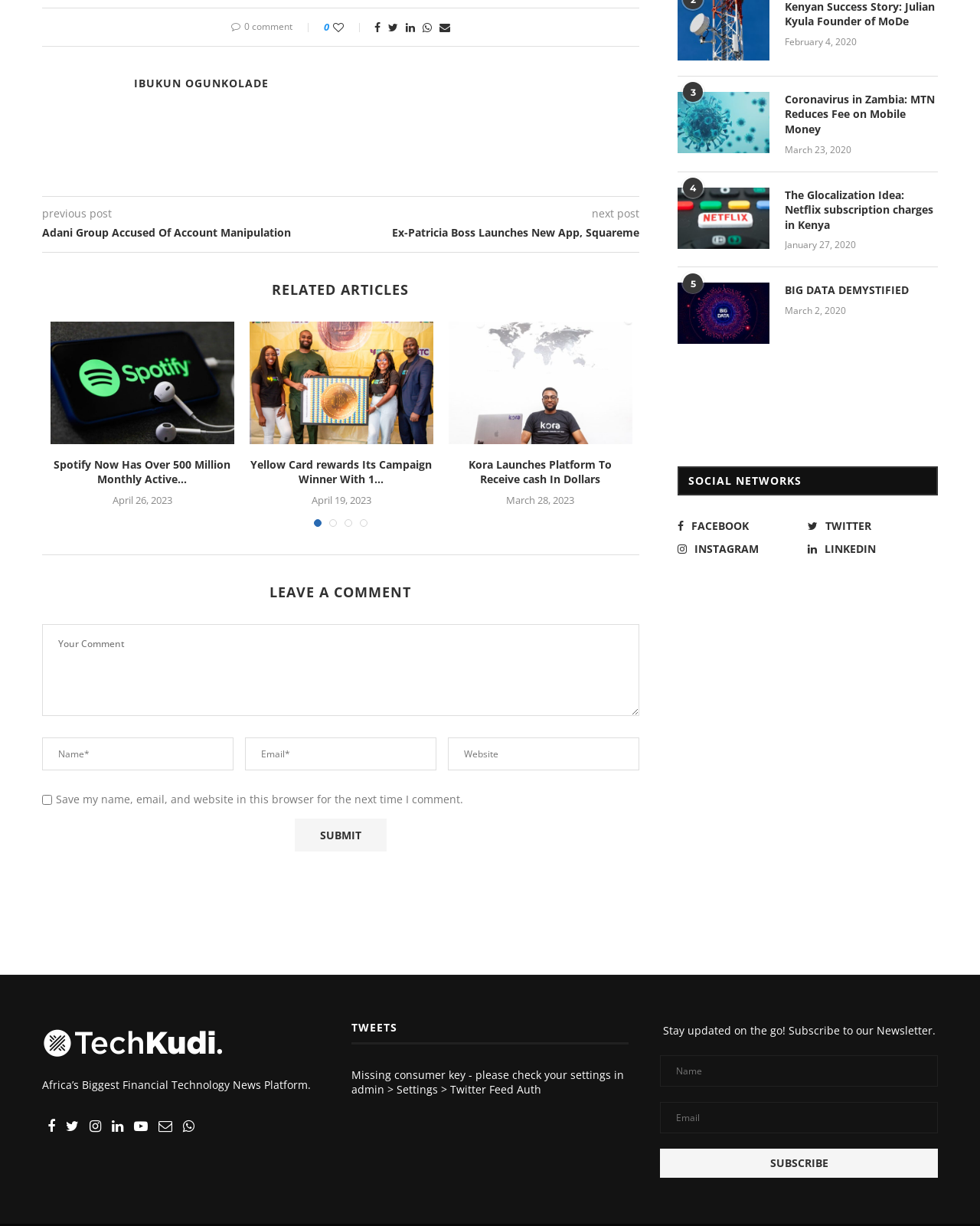Provide the bounding box coordinates of the section that needs to be clicked to accomplish the following instruction: "Submit the comment."

[0.301, 0.668, 0.395, 0.694]